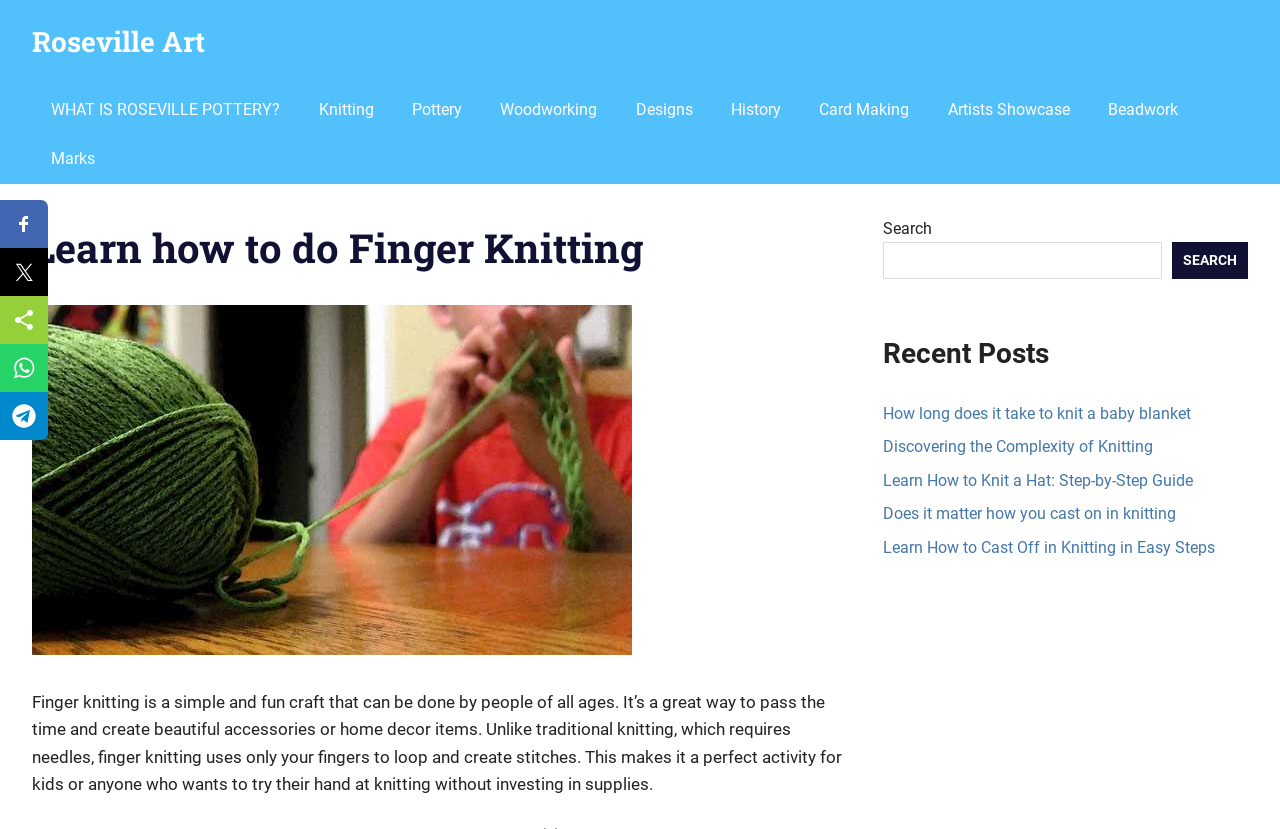Please give a concise answer to this question using a single word or phrase: 
What is the main difference between traditional knitting and finger knitting?

No needles required